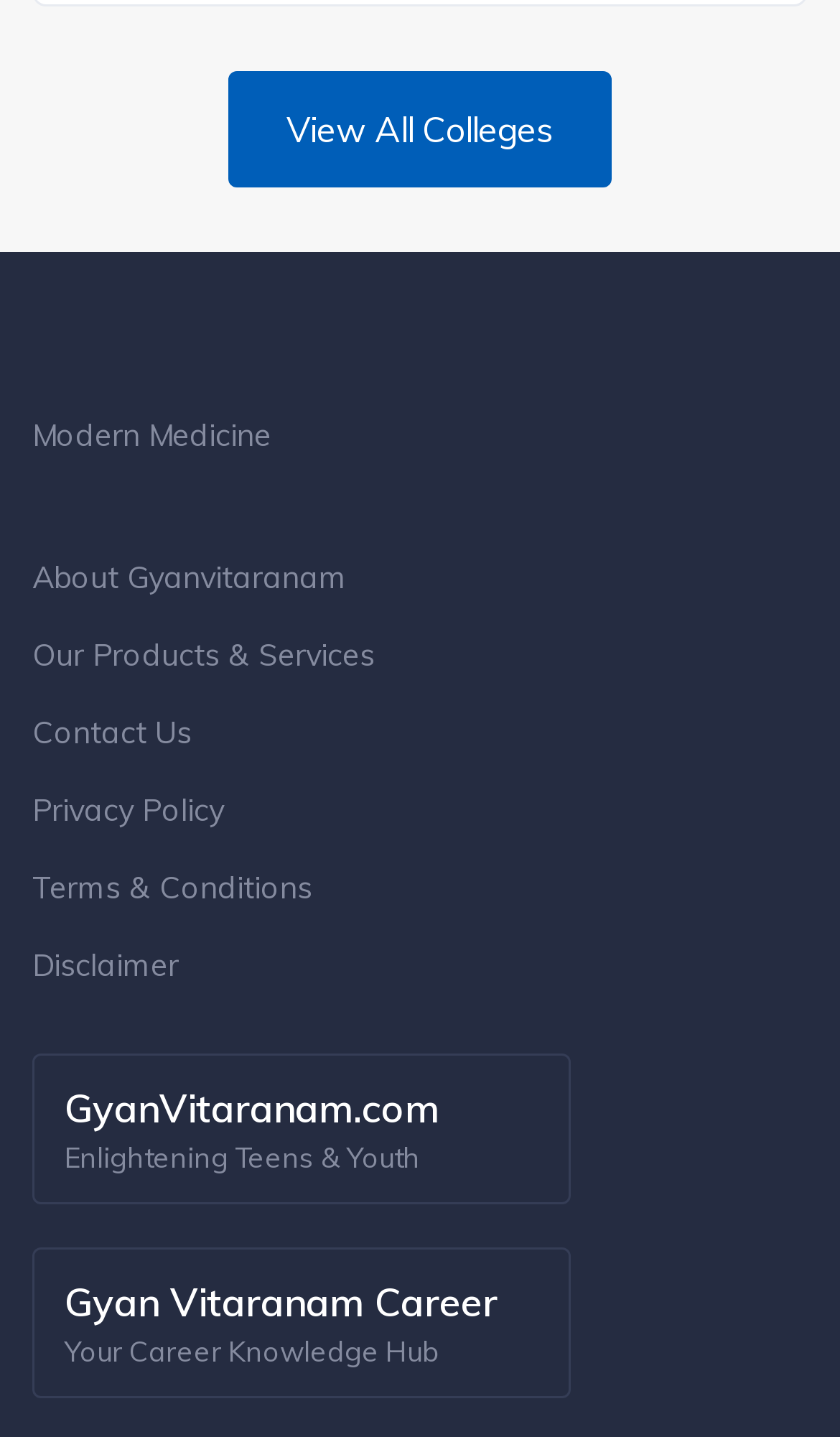Please identify the bounding box coordinates of the element's region that I should click in order to complete the following instruction: "View all colleges". The bounding box coordinates consist of four float numbers between 0 and 1, i.e., [left, top, right, bottom].

[0.272, 0.049, 0.728, 0.13]